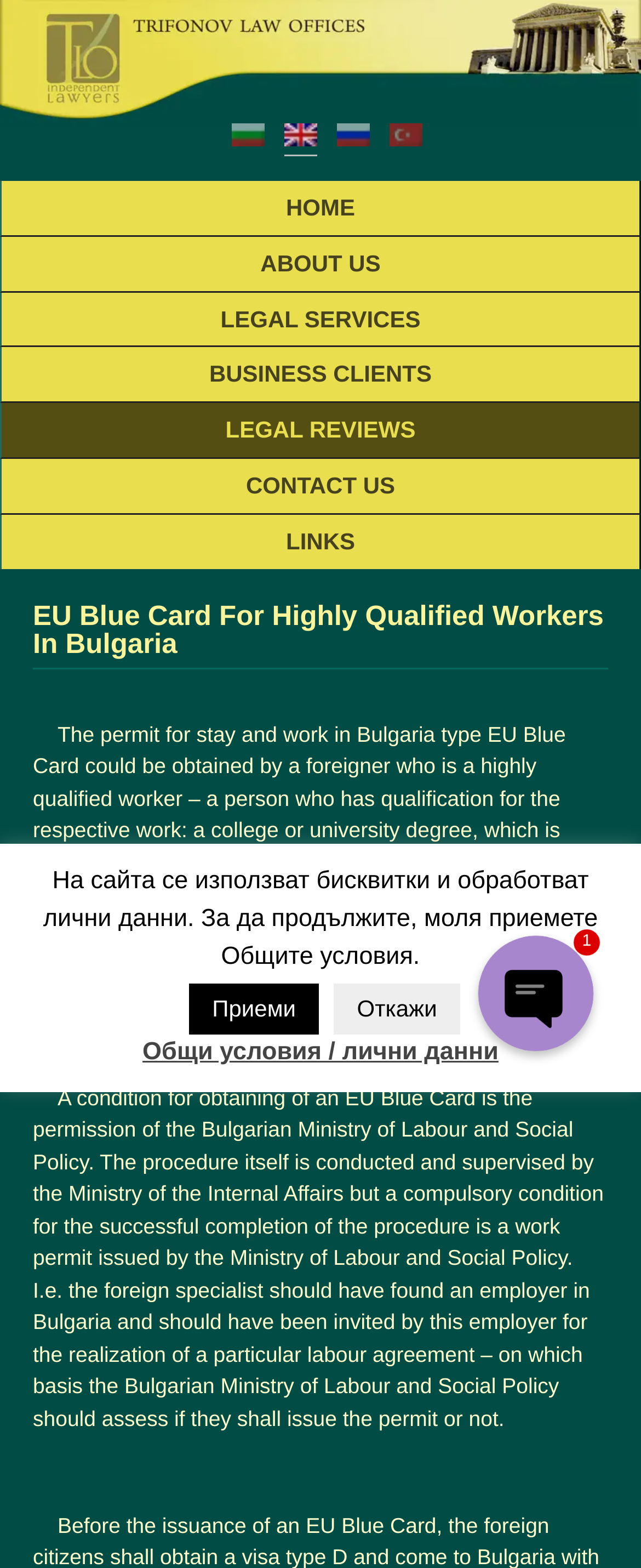Give a detailed account of the webpage's layout and content.

This webpage is about obtaining an EU Blue Card for highly qualified workers in Bulgaria. At the top, there are four language options: Bulgarian, English, Russian, and Turkish, each accompanied by a small flag icon. Below these options, there is a horizontal navigation menu with links to different sections of the website, including HOME, ABOUT US, LEGAL SERVICES, BUSINESS CLIENTS, LEGAL REVIEWS, CONTACT US, and LINKS.

The main content of the page is divided into two sections. The first section has a heading that matches the title of the webpage, "EU Blue Card For Highly Qualified Workers In Bulgaria". Below the heading, there is a paragraph of text that explains the requirements for obtaining an EU Blue Card, including having a college or university degree and a work permit issued by the Ministry of Labour and Social Policy.

The second section of the main content has two paragraphs of text that provide more information about the procedure for obtaining an EU Blue Card, including the role of the Ministry of the Internal Affairs and the Bulgarian Ministry of Labour and Social Policy.

At the bottom of the page, there is a notice about the use of cookies and personal data, with a button to accept the terms and conditions. There are also links to decline or learn more about the terms and conditions. Additionally, there are links to contact the website via phone or email, as well as a button to open a chat window.